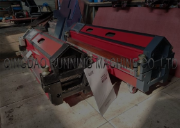Generate an elaborate caption that includes all aspects of the image.

The image showcases high-quality PU conveyor belt jointing machines manufactured by Qingdao Running Machine Co., Ltd. Two machines with a striking red and gray design are prominently displayed, highlighting their robust construction and modern engineering. They are designed for efficient jointing of conveyor belts, featuring advanced technology that ensures durability and effectiveness in industrial applications. Accompanying the machines is a product information sheet that provides crucial details about their specifications, enhancing user knowledge about their functionality. This visual representation emphasizes the company’s commitment to providing reliable machinery for various industrial needs.